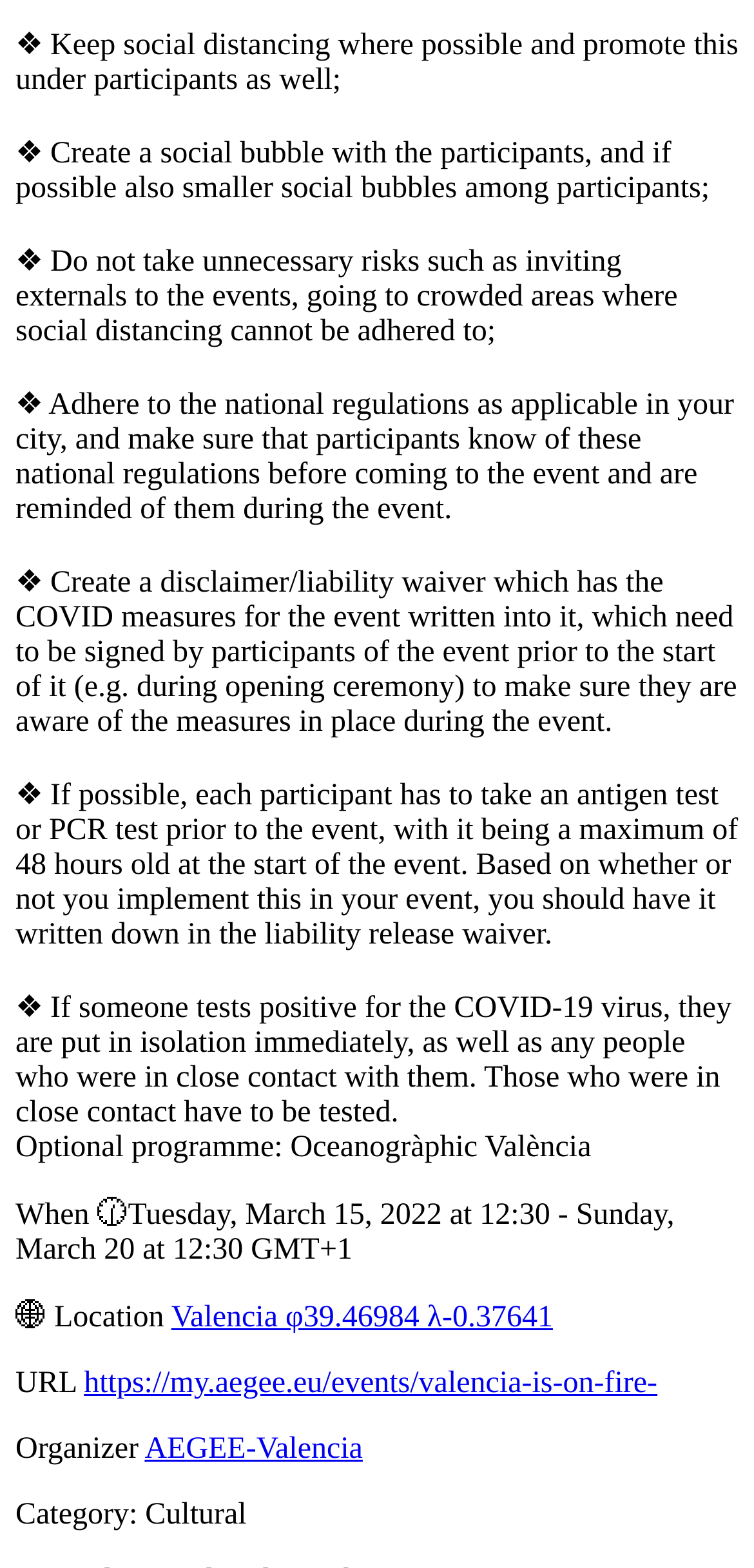Given the element description by name, specify the bounding box coordinates of the corresponding UI element in the format (top-left x, top-left y, bottom-right x, bottom-right y). All values must be between 0 and 1.

None